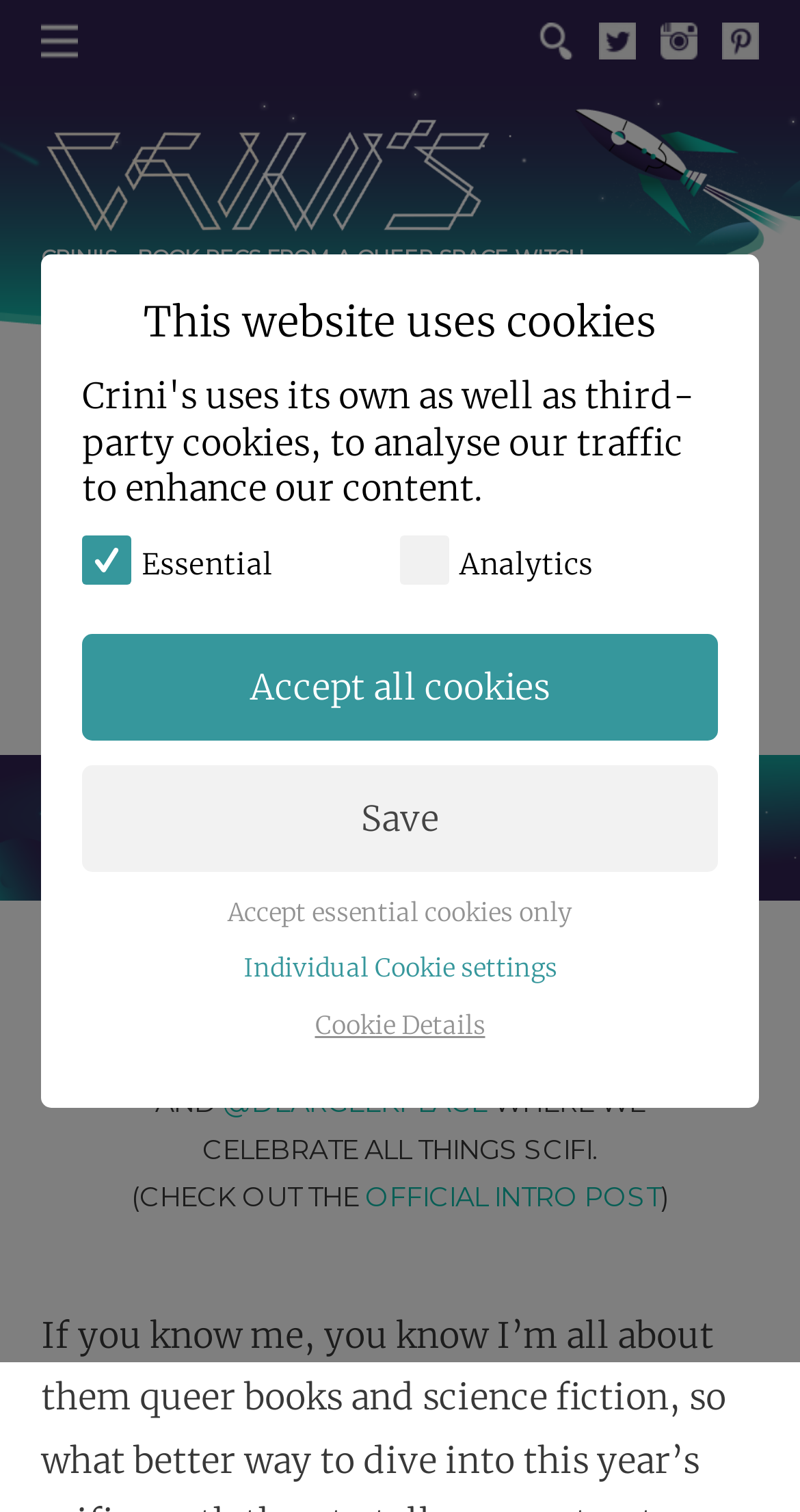Find and provide the bounding box coordinates for the UI element described with: "About / Contact".

[0.051, 0.347, 0.974, 0.366]